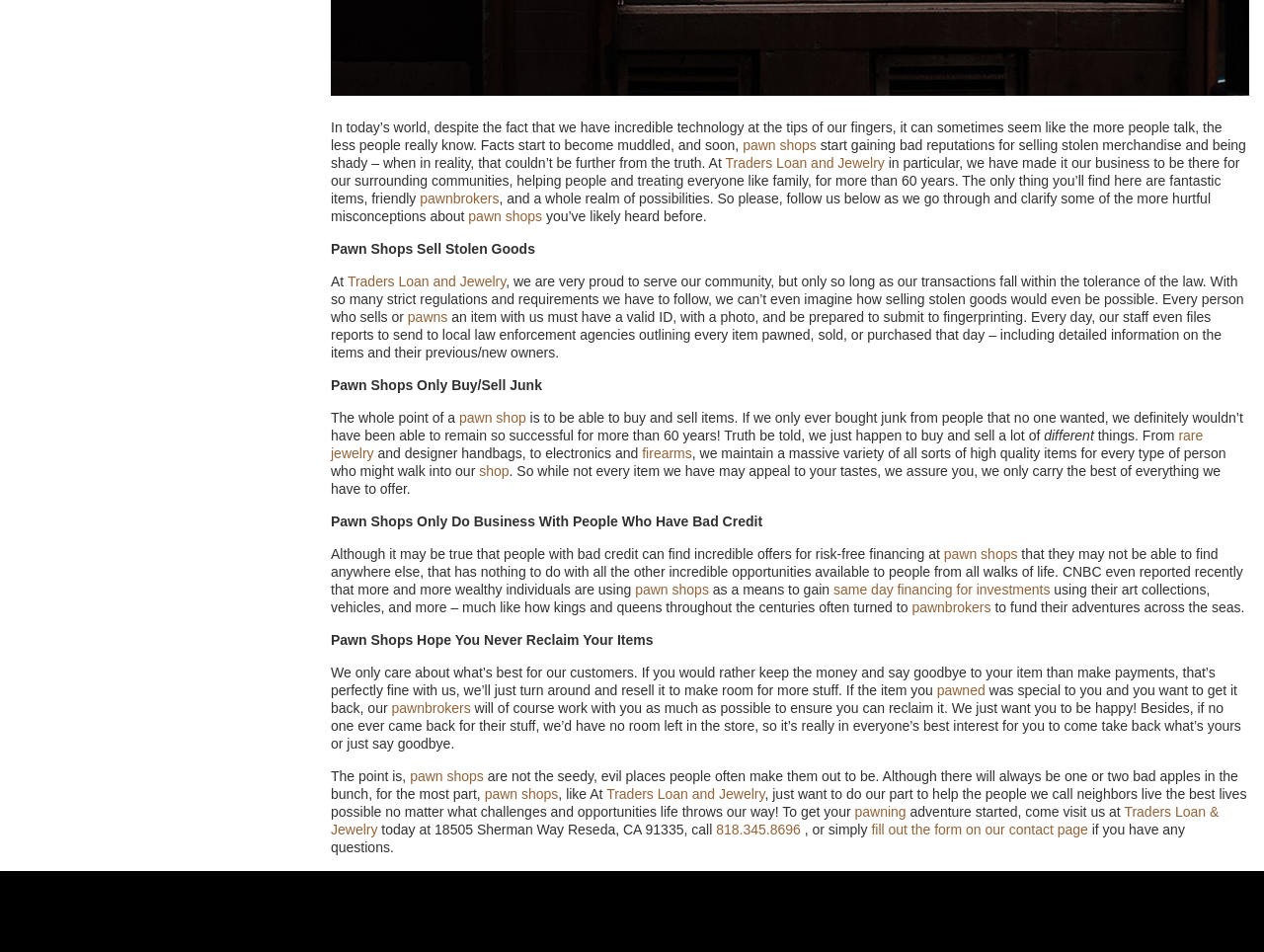Please identify the bounding box coordinates of the region to click in order to complete the task: "click on the link to learn more about pawn shops". The coordinates must be four float numbers between 0 and 1, specified as [left, top, right, bottom].

[0.588, 0.144, 0.646, 0.161]